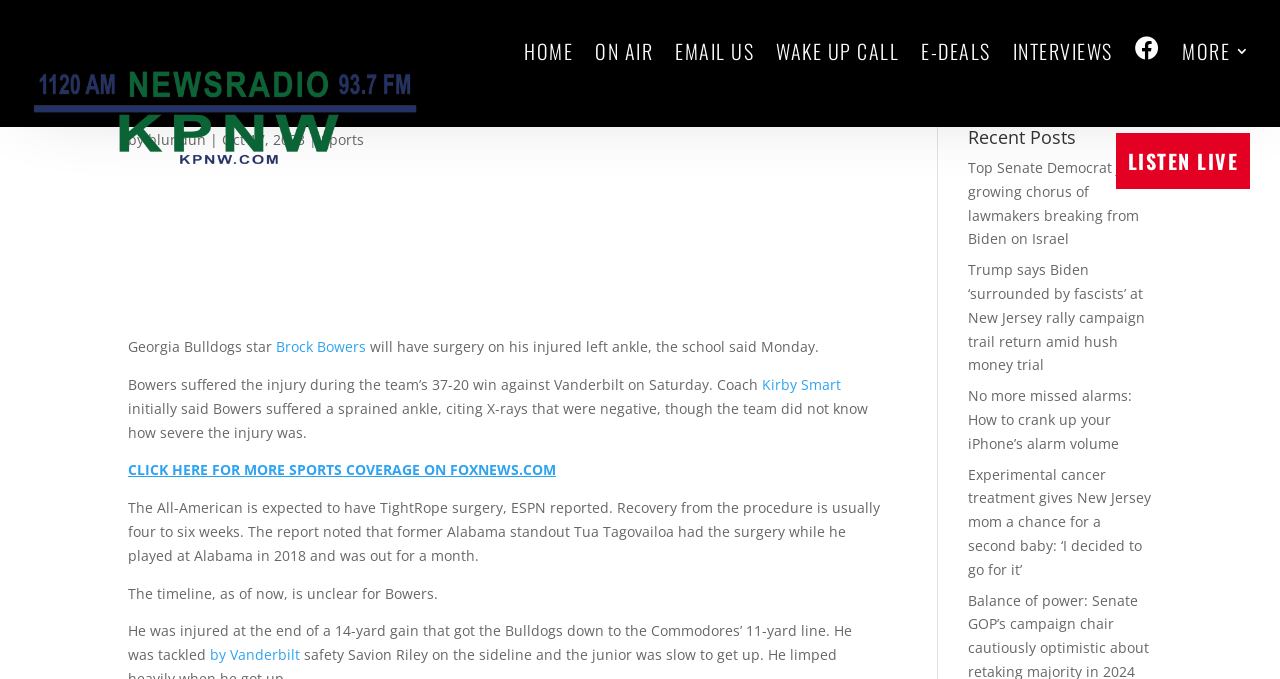What is the name of the Georgia Bulldogs star?
Using the details from the image, give an elaborate explanation to answer the question.

I found the answer by reading the article content, specifically the sentence 'Georgia Bulldogs star Brock Bowers will have surgery on his injured left ankle, the school said Monday.'